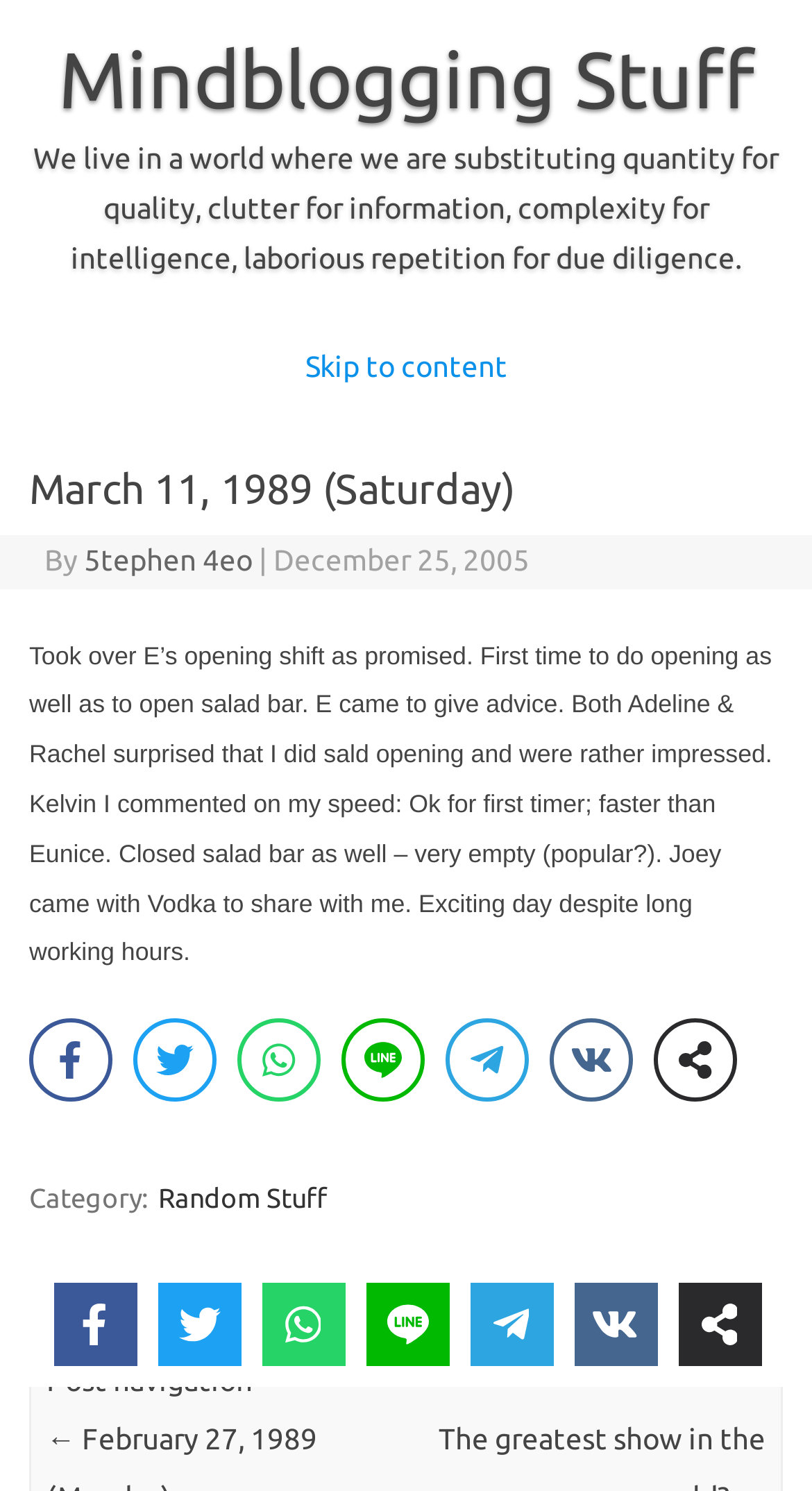Kindly determine the bounding box coordinates for the clickable area to achieve the given instruction: "Click on the 'Facebook' link".

[0.036, 0.683, 0.138, 0.739]